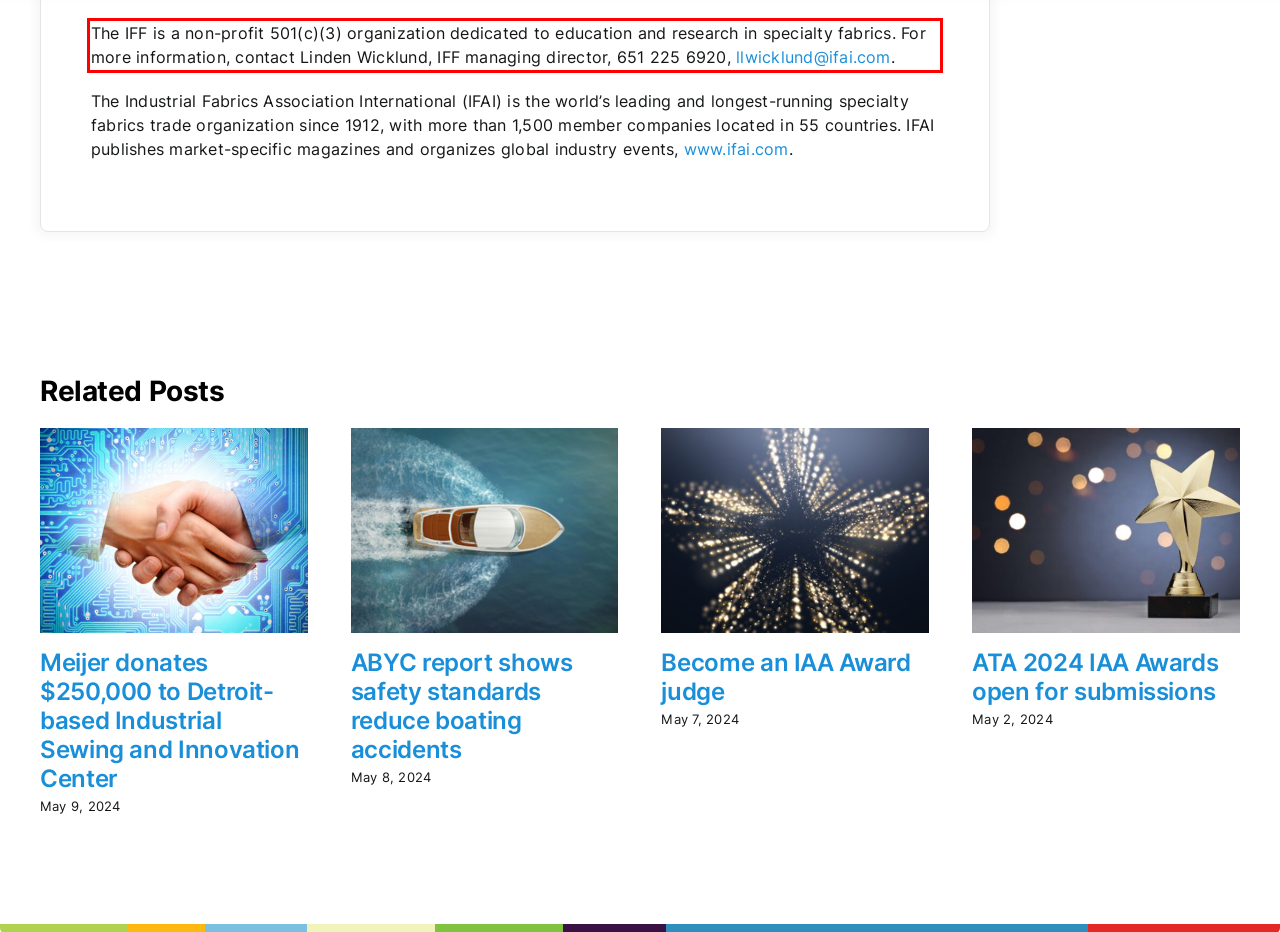Using the provided screenshot, read and generate the text content within the red-bordered area.

The IFF is a non-profit 501(c)(3) organization dedicated to education and research in specialty fabrics. For more information, contact Linden Wicklund, IFF managing director, 651 225 6920, llwicklund@ifai.com.